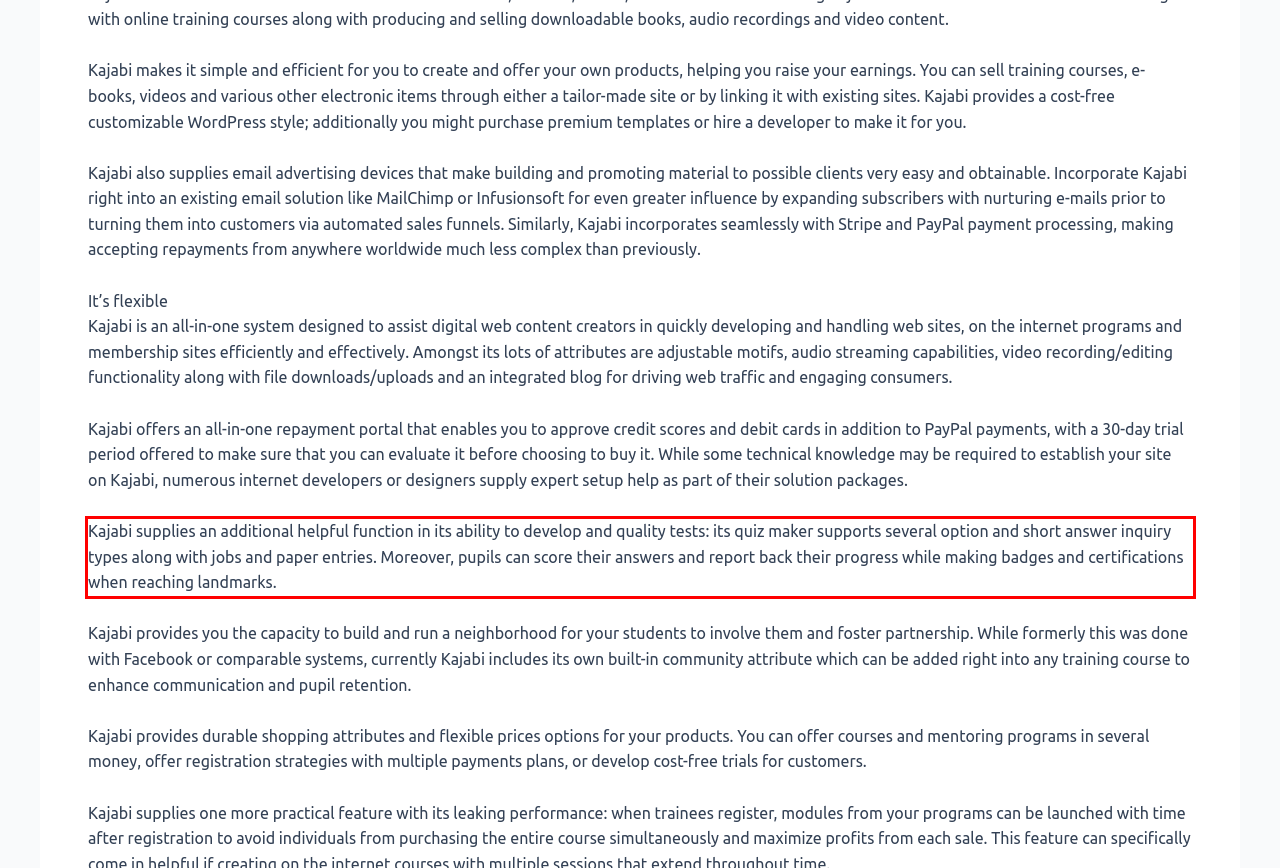Using the webpage screenshot, recognize and capture the text within the red bounding box.

Kajabi supplies an additional helpful function in its ability to develop and quality tests: its quiz maker supports several option and short answer inquiry types along with jobs and paper entries. Moreover, pupils can score their answers and report back their progress while making badges and certifications when reaching landmarks.